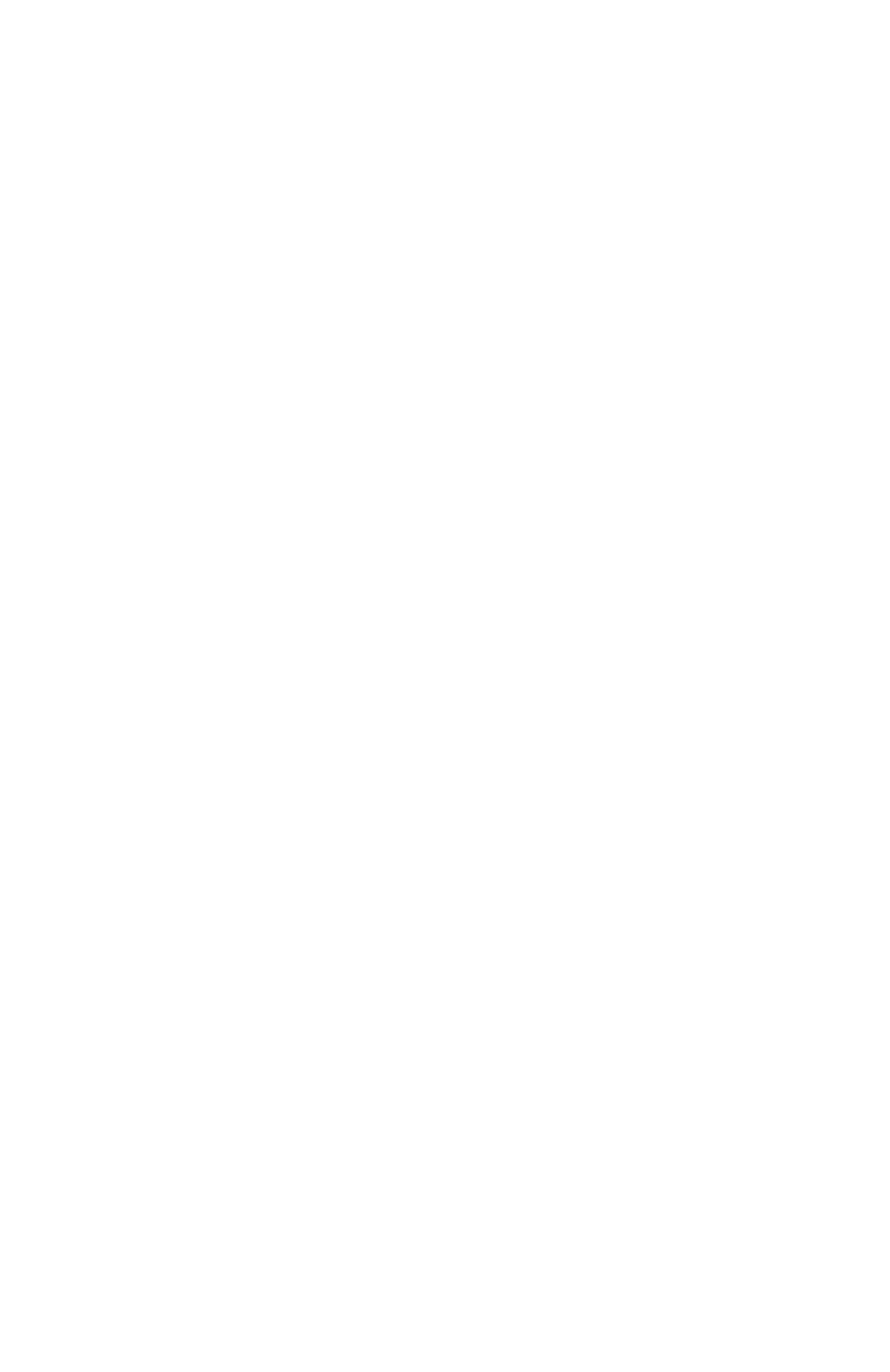Respond to the question with just a single word or phrase: 
What is the vertical position of the 'Home' link relative to the 'Website Feedback' link?

Above